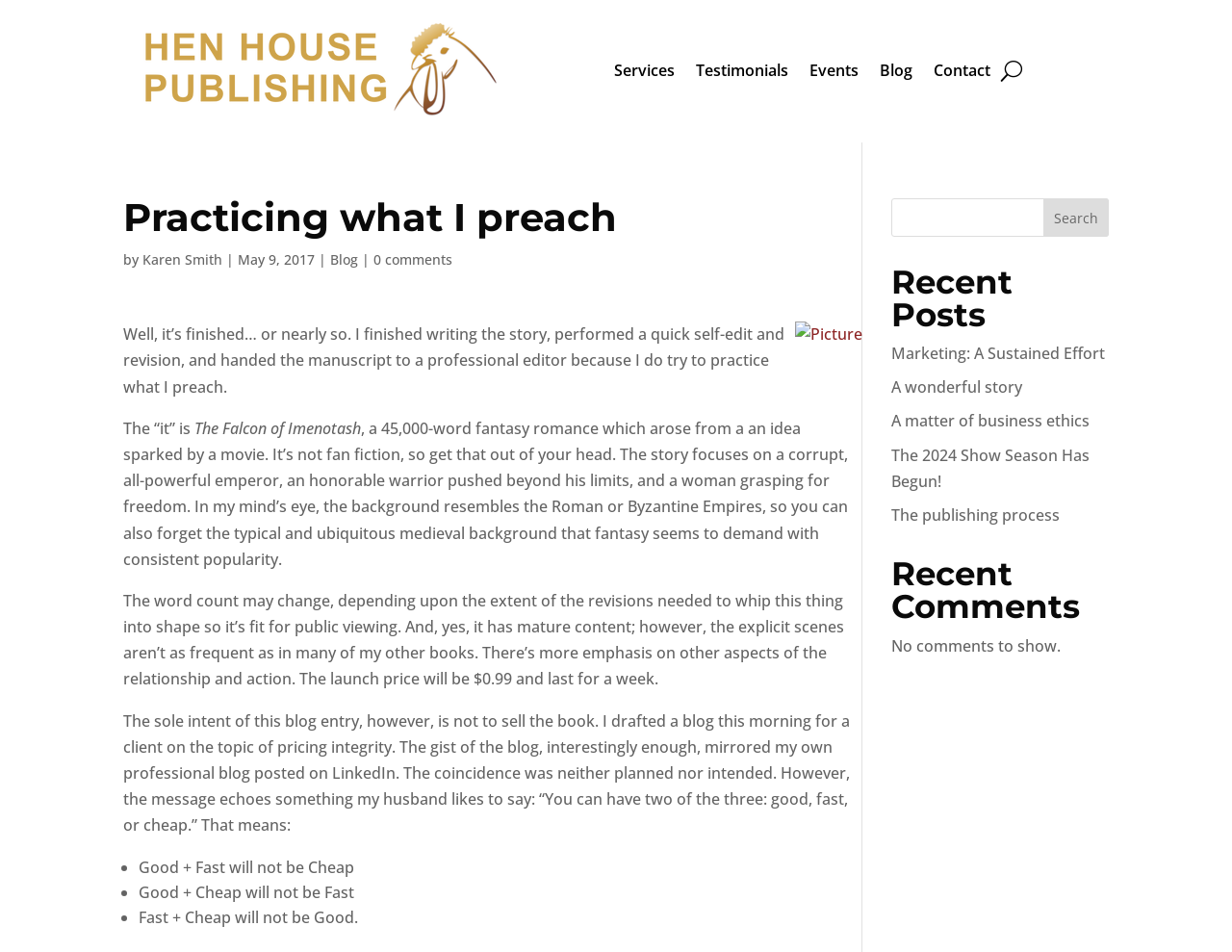Respond with a single word or short phrase to the following question: 
What is the title of the book mentioned in the blog post?

The Falcon of Imenotash